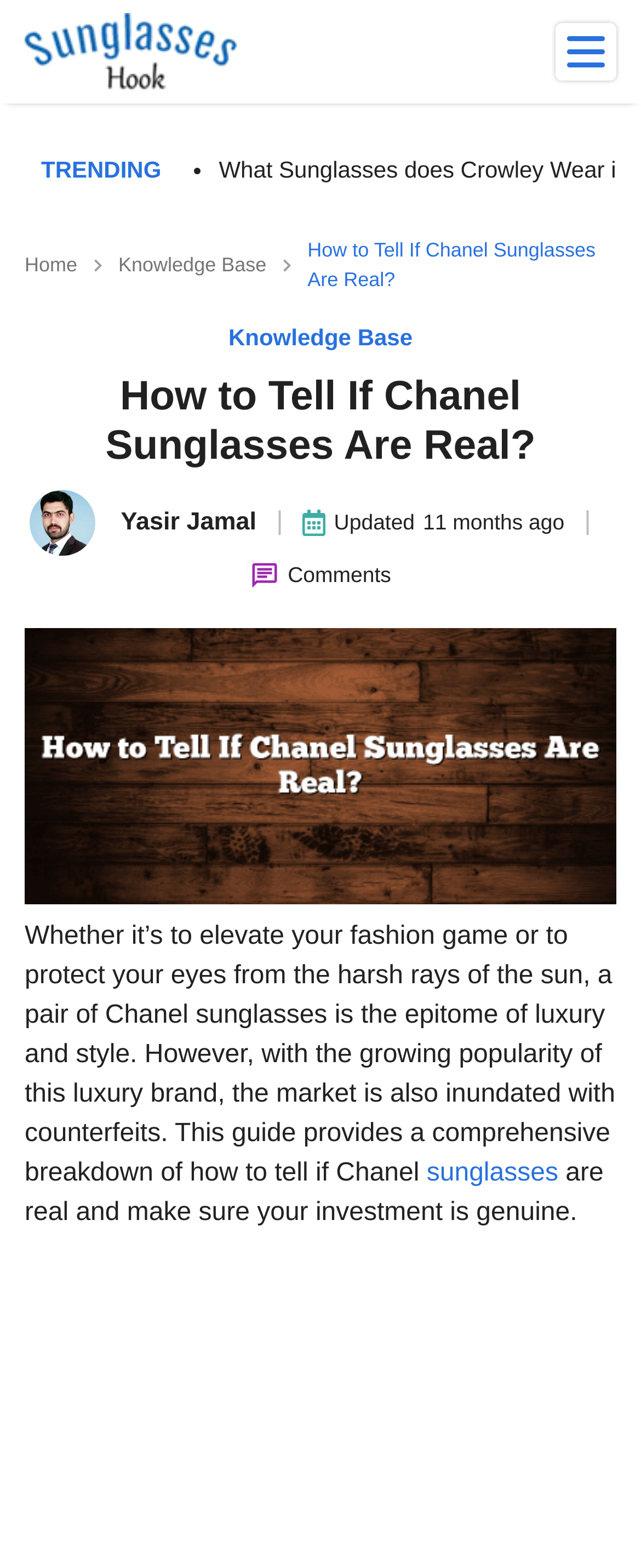Pinpoint the bounding box coordinates of the clickable area necessary to execute the following instruction: "Open the menu". The coordinates should be given as four float numbers between 0 and 1, namely [left, top, right, bottom].

[0.867, 0.015, 0.962, 0.051]